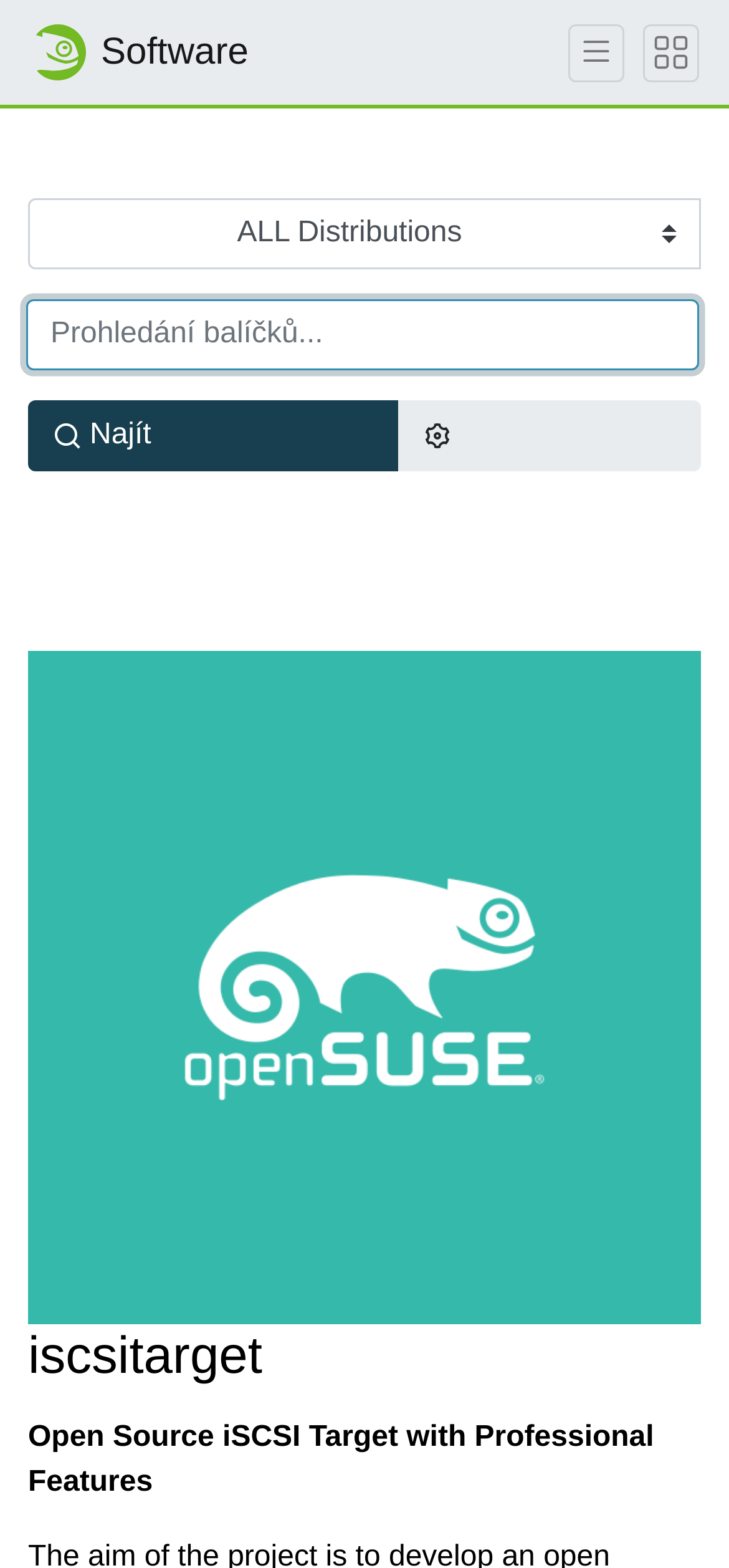Using the element description: "title="Screenshot of iscsitarget"", determine the bounding box coordinates. The coordinates should be in the format [left, top, right, bottom], with values between 0 and 1.

[0.038, 0.619, 0.962, 0.64]